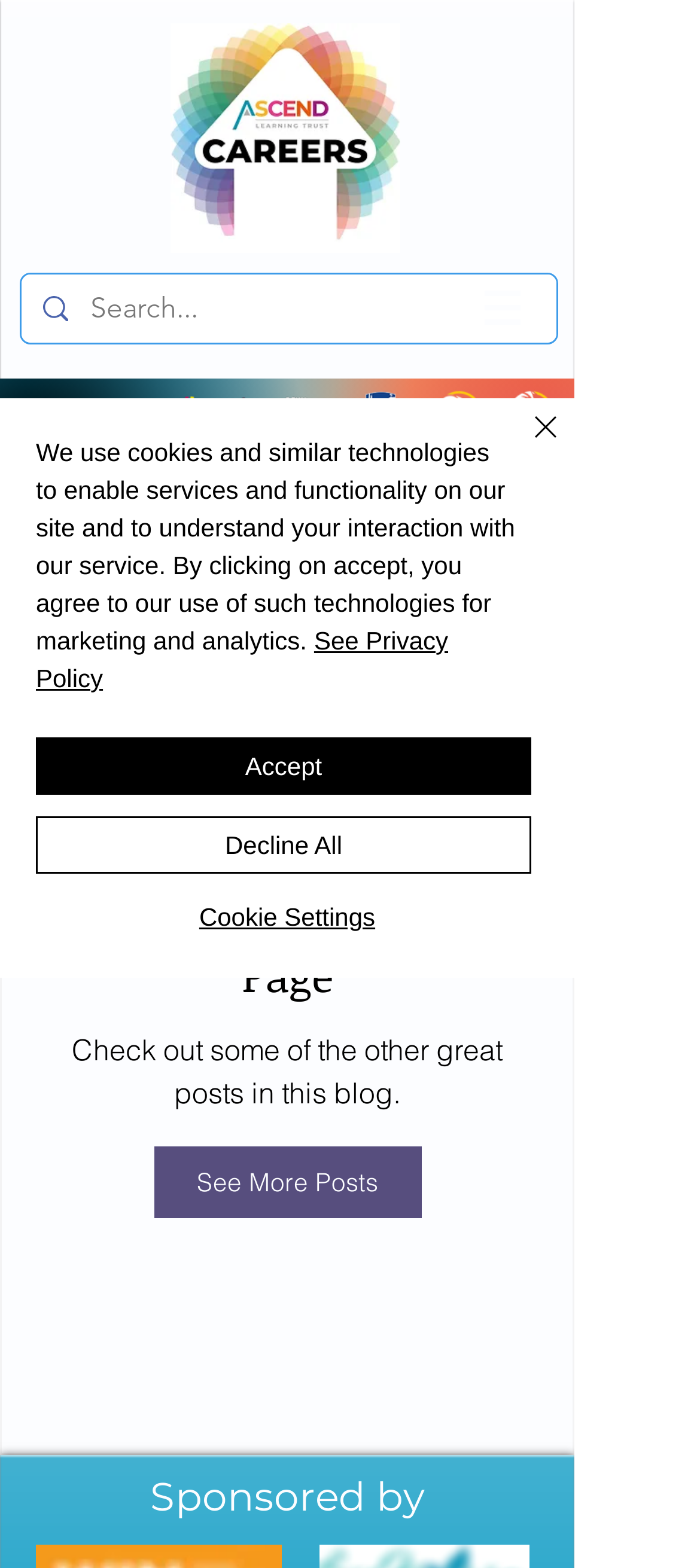Specify the bounding box coordinates of the area to click in order to follow the given instruction: "Search for something."

[0.129, 0.175, 0.697, 0.219]